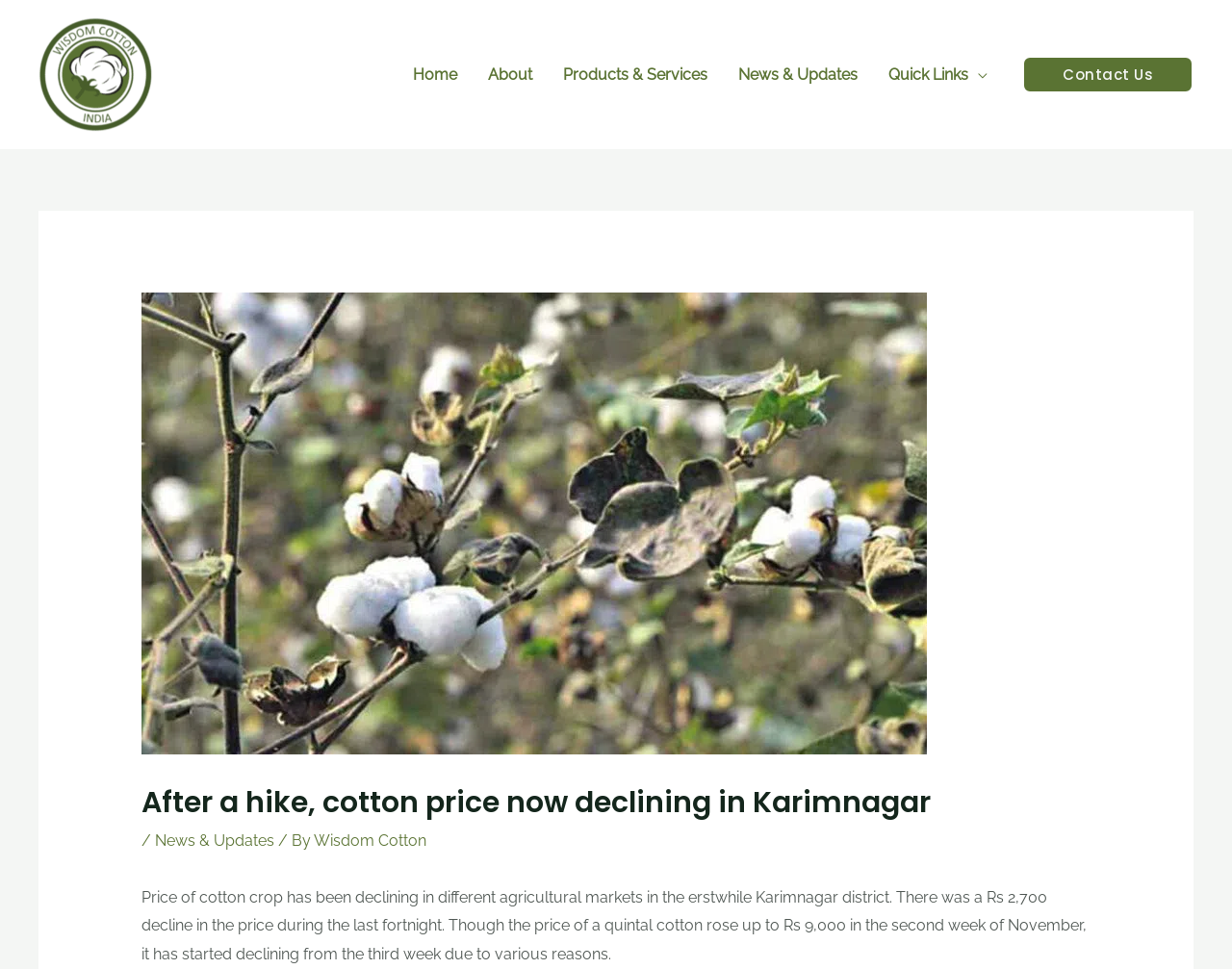Look at the image and write a detailed answer to the question: 
What is the name of the website?

The webpage has a link with the text 'Wisdom Cotton' at the top, which is likely the name of the website.